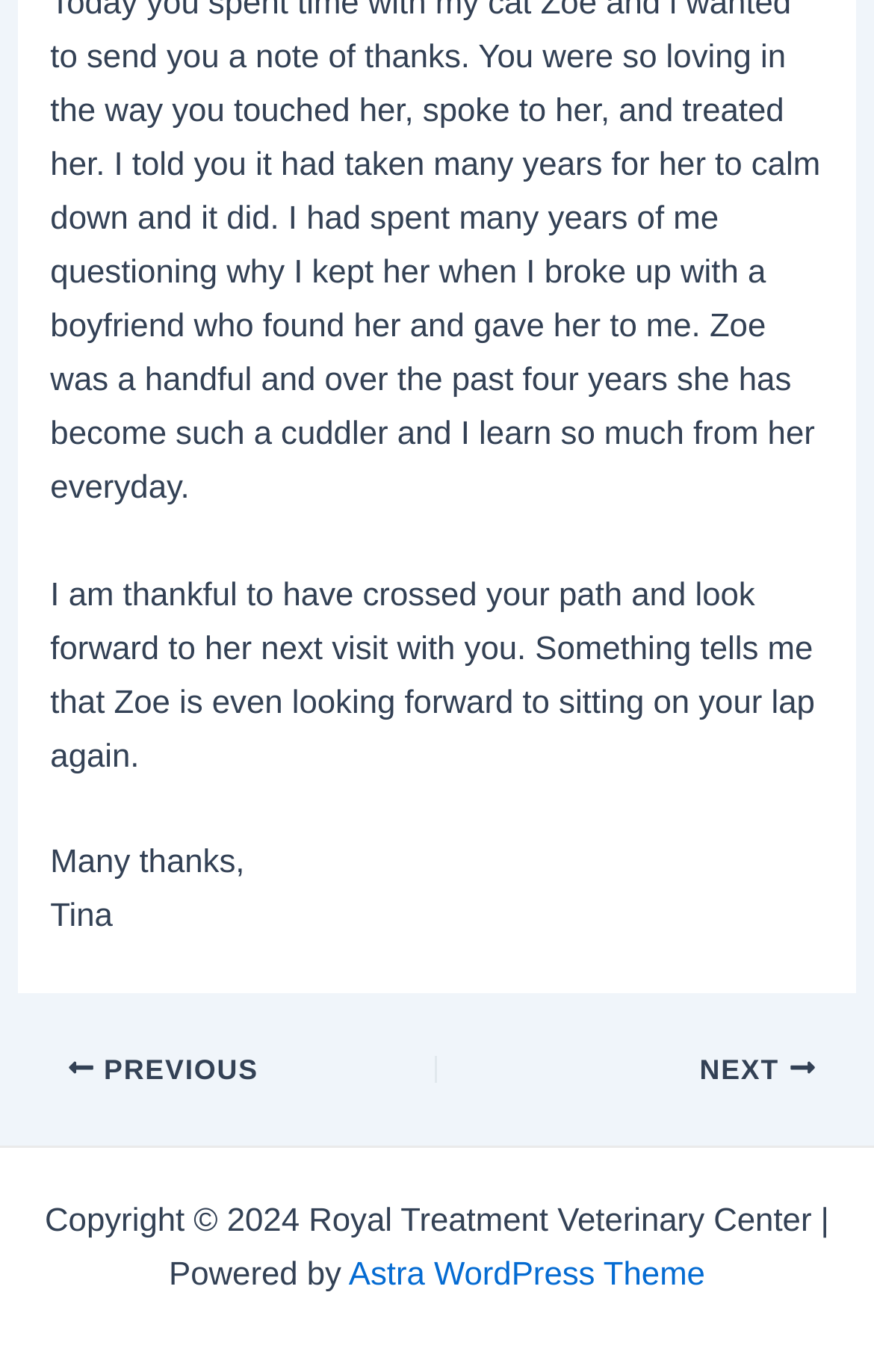From the screenshot, find the bounding box of the UI element matching this description: "Astra WordPress Theme". Supply the bounding box coordinates in the form [left, top, right, bottom], each a float between 0 and 1.

[0.399, 0.917, 0.807, 0.943]